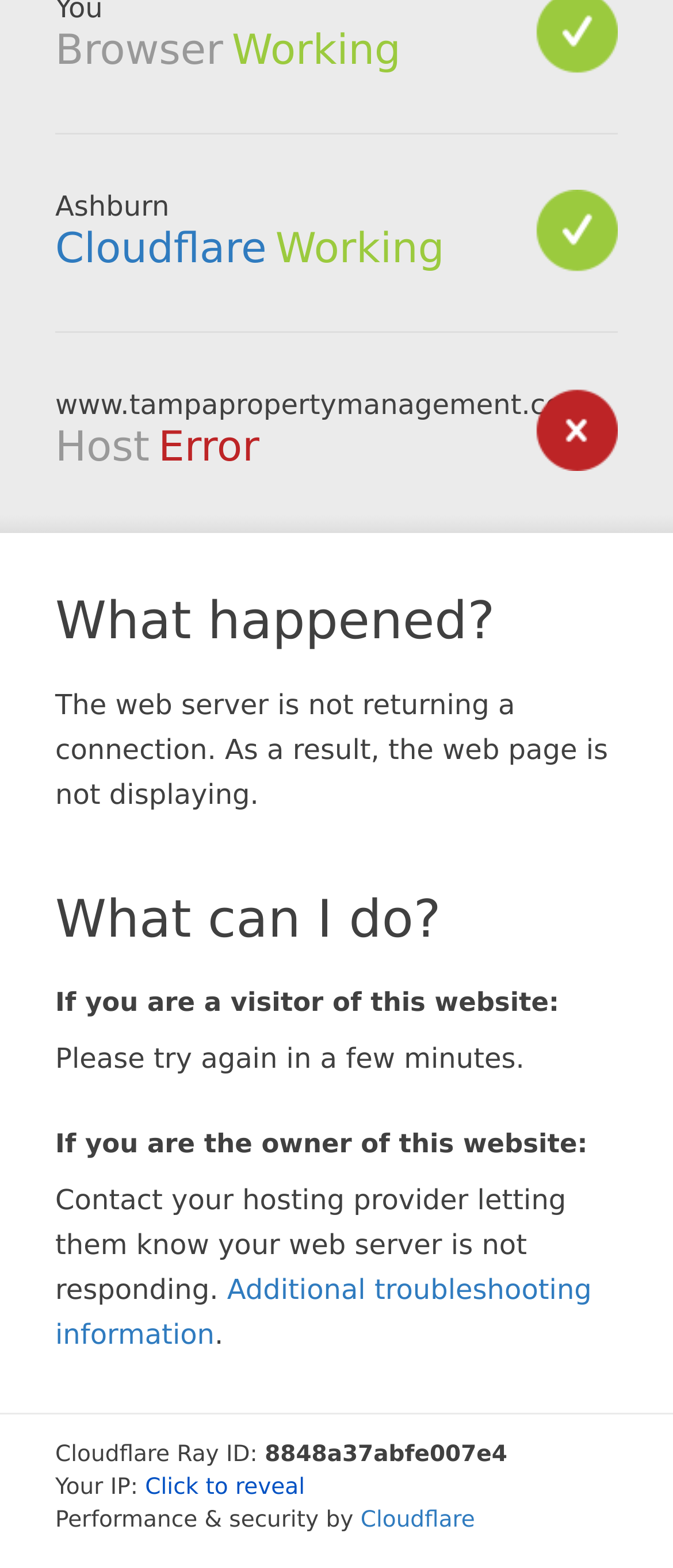Determine the bounding box coordinates of the UI element described by: "Click to reveal".

[0.216, 0.941, 0.453, 0.957]